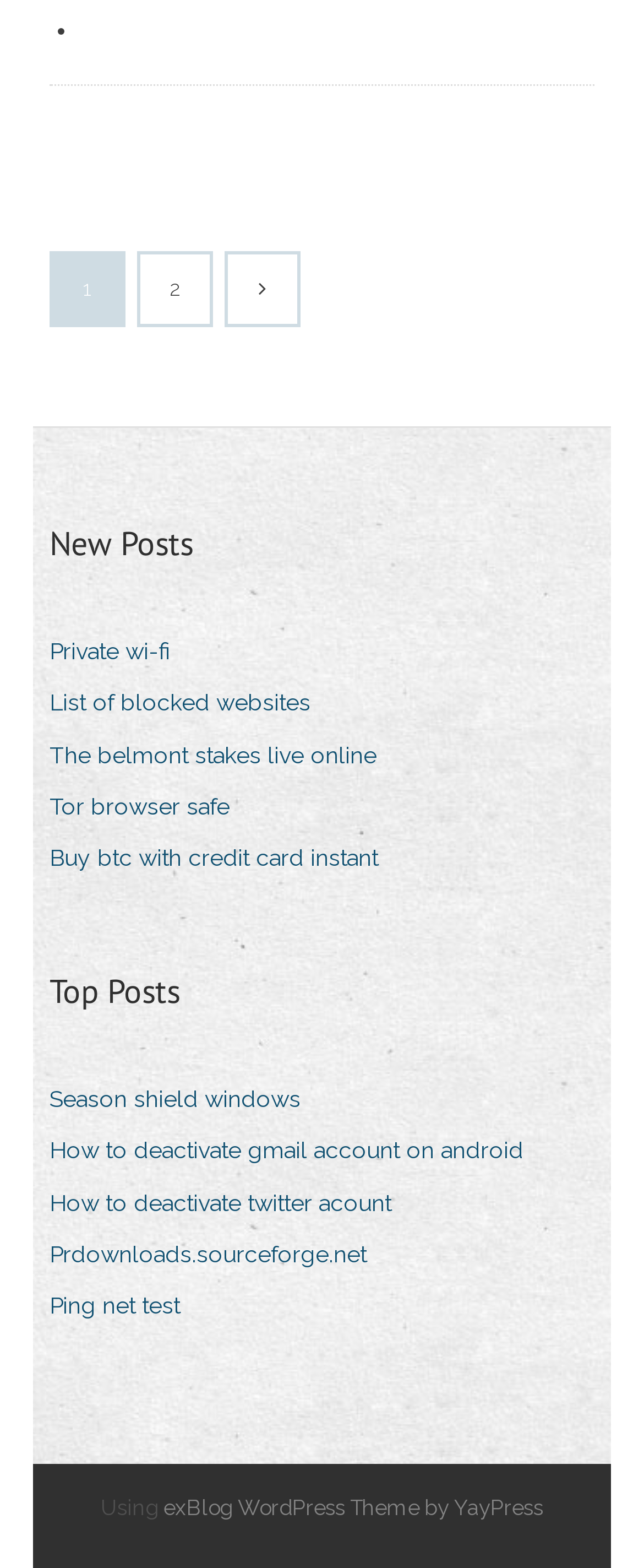What is the second heading on the webpage?
Refer to the image and provide a one-word or short phrase answer.

Top Posts